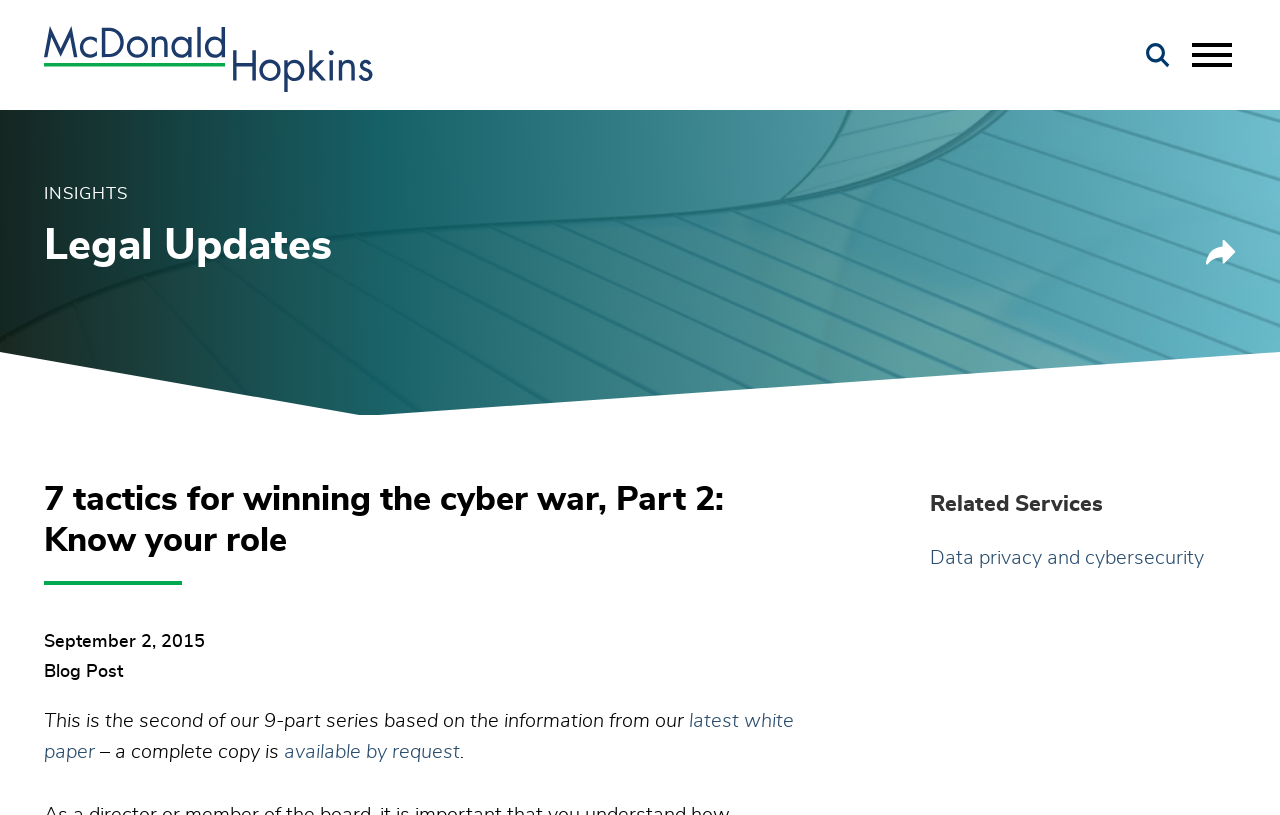Determine the bounding box for the HTML element described here: "Search". The coordinates should be given as [left, top, right, bottom] with each number being a float between 0 and 1.

[0.895, 0.053, 0.914, 0.083]